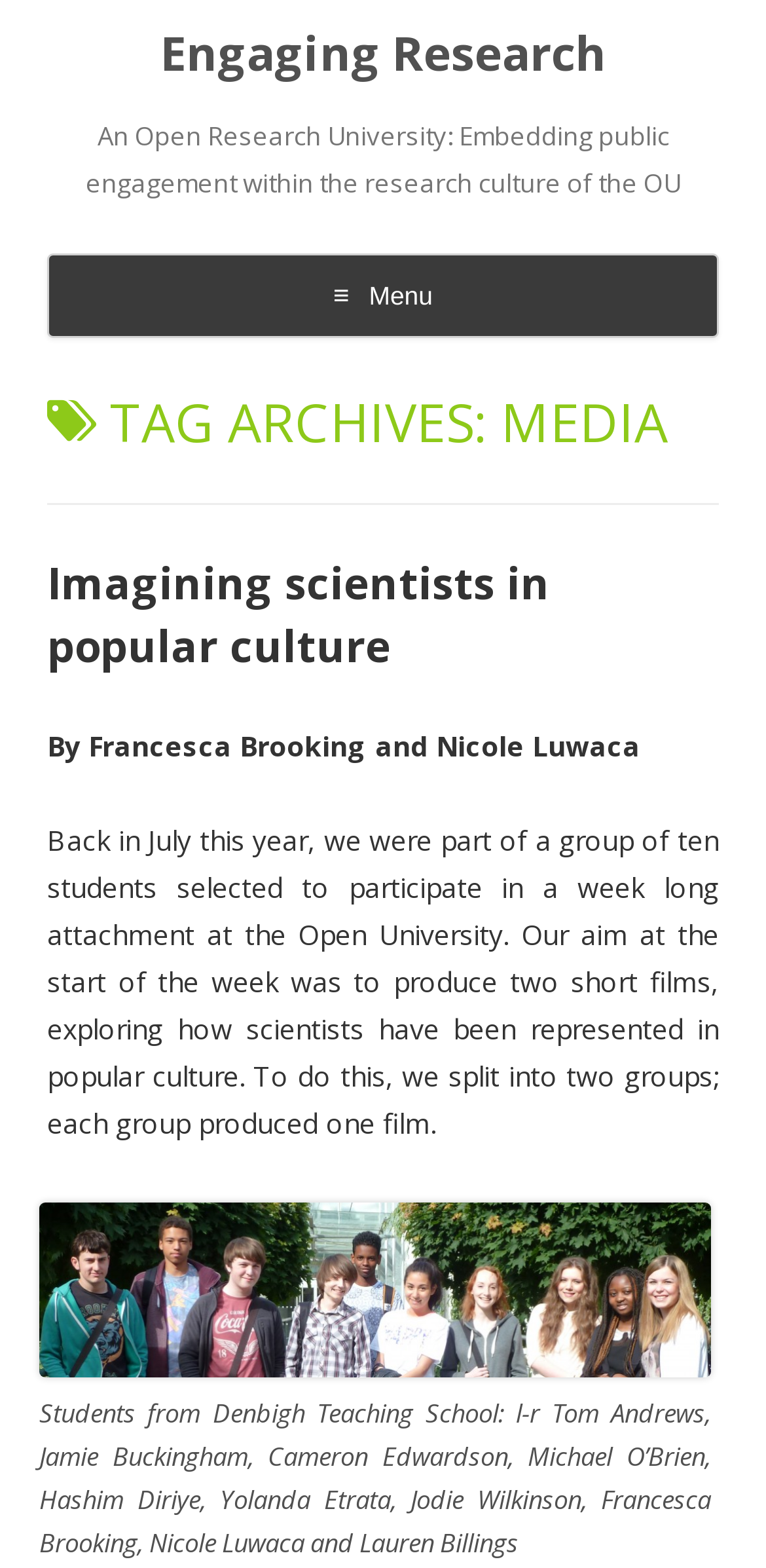What is the research culture of the OU?
Using the image as a reference, answer the question with a short word or phrase.

Open Research University